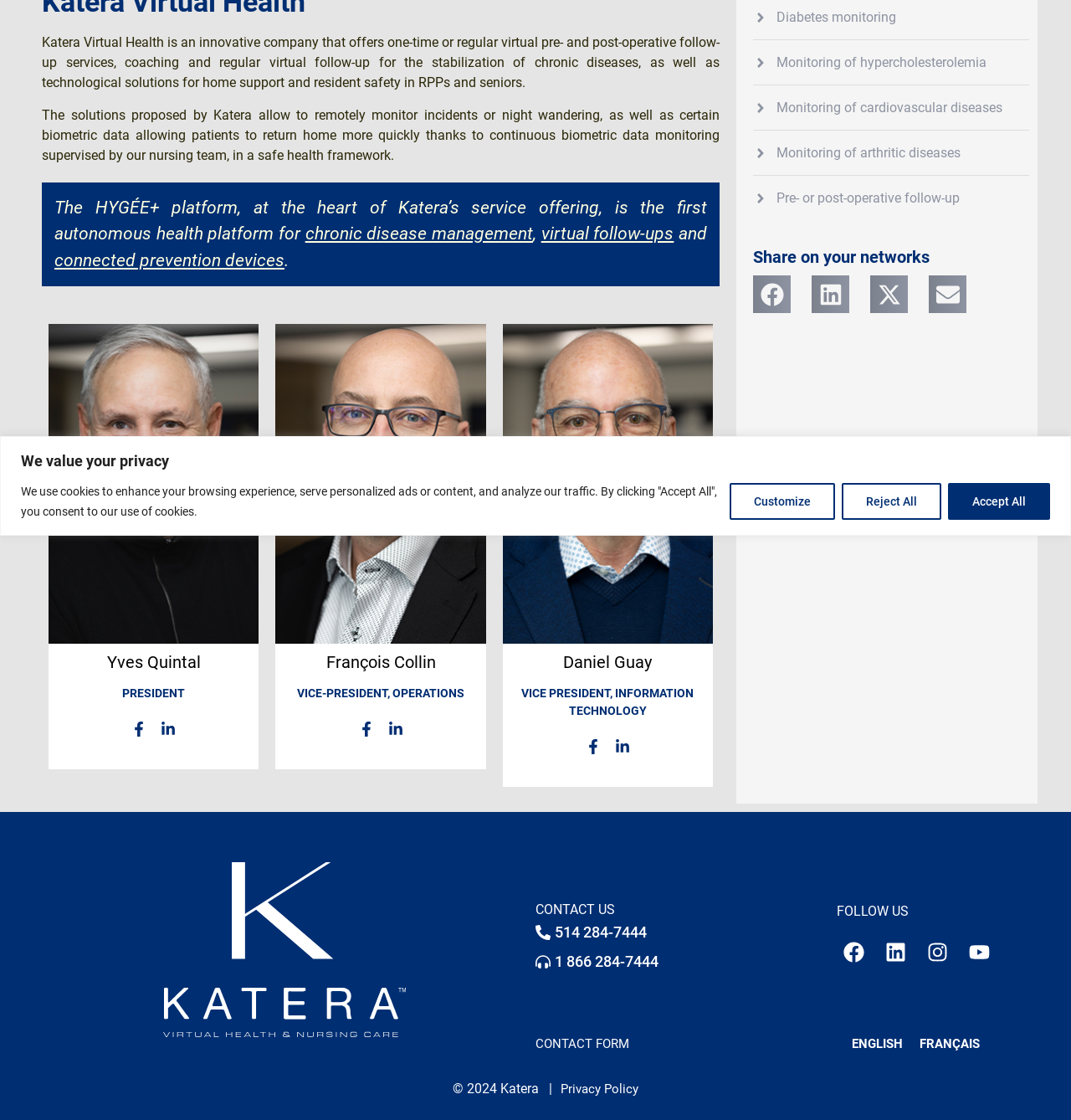Provide the bounding box coordinates of the HTML element described by the text: "Instagram". The coordinates should be in the format [left, top, right, bottom] with values between 0 and 1.

[0.859, 0.835, 0.891, 0.865]